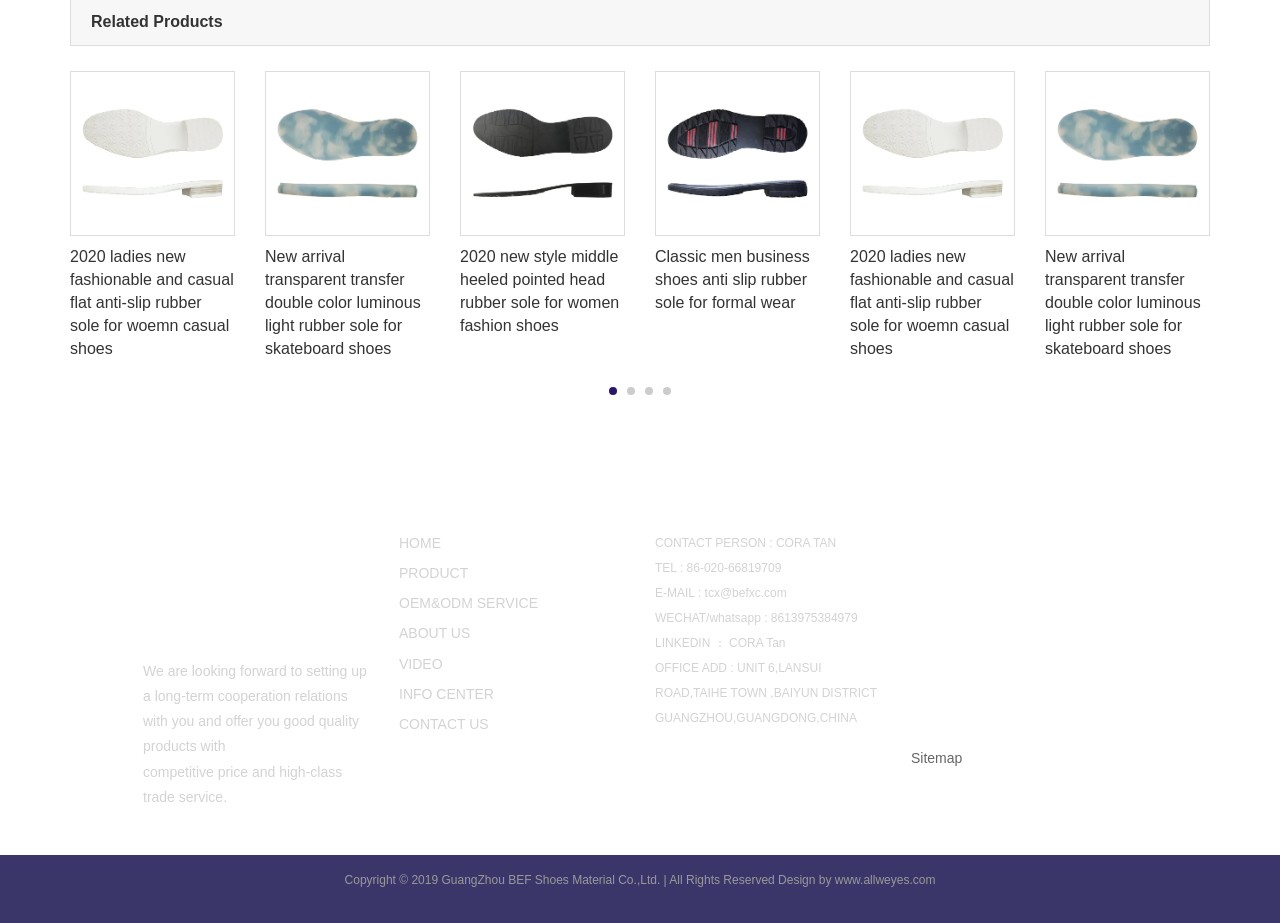Who is the contact person?
Please provide a detailed answer to the question.

I found the StaticText element with the description 'CONTACT PERSON :' and the corresponding text is the contact person's name, CORA TAN.